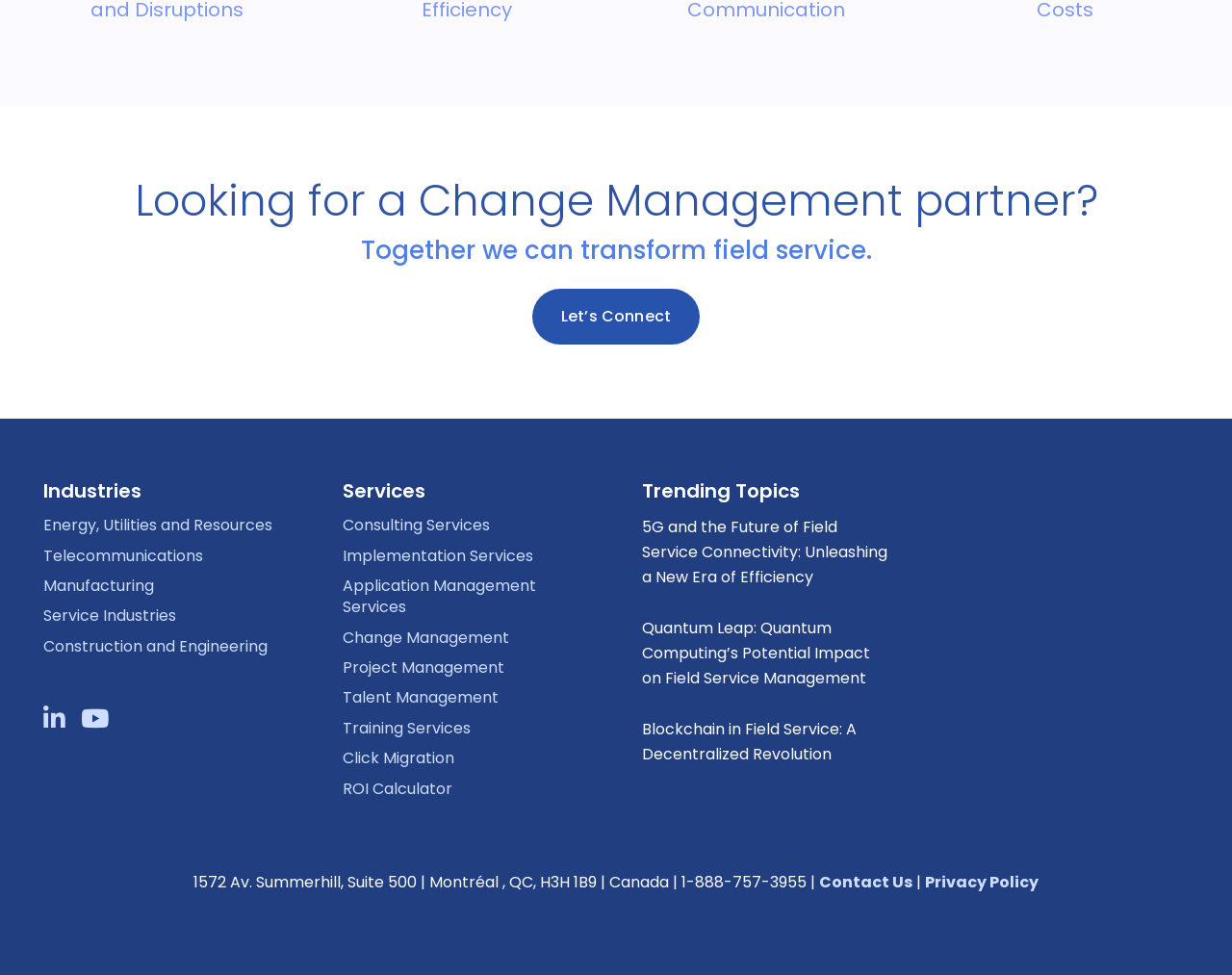Please indicate the bounding box coordinates of the element's region to be clicked to achieve the instruction: "Search for a product". Provide the coordinates as four float numbers between 0 and 1, i.e., [left, top, right, bottom].

None